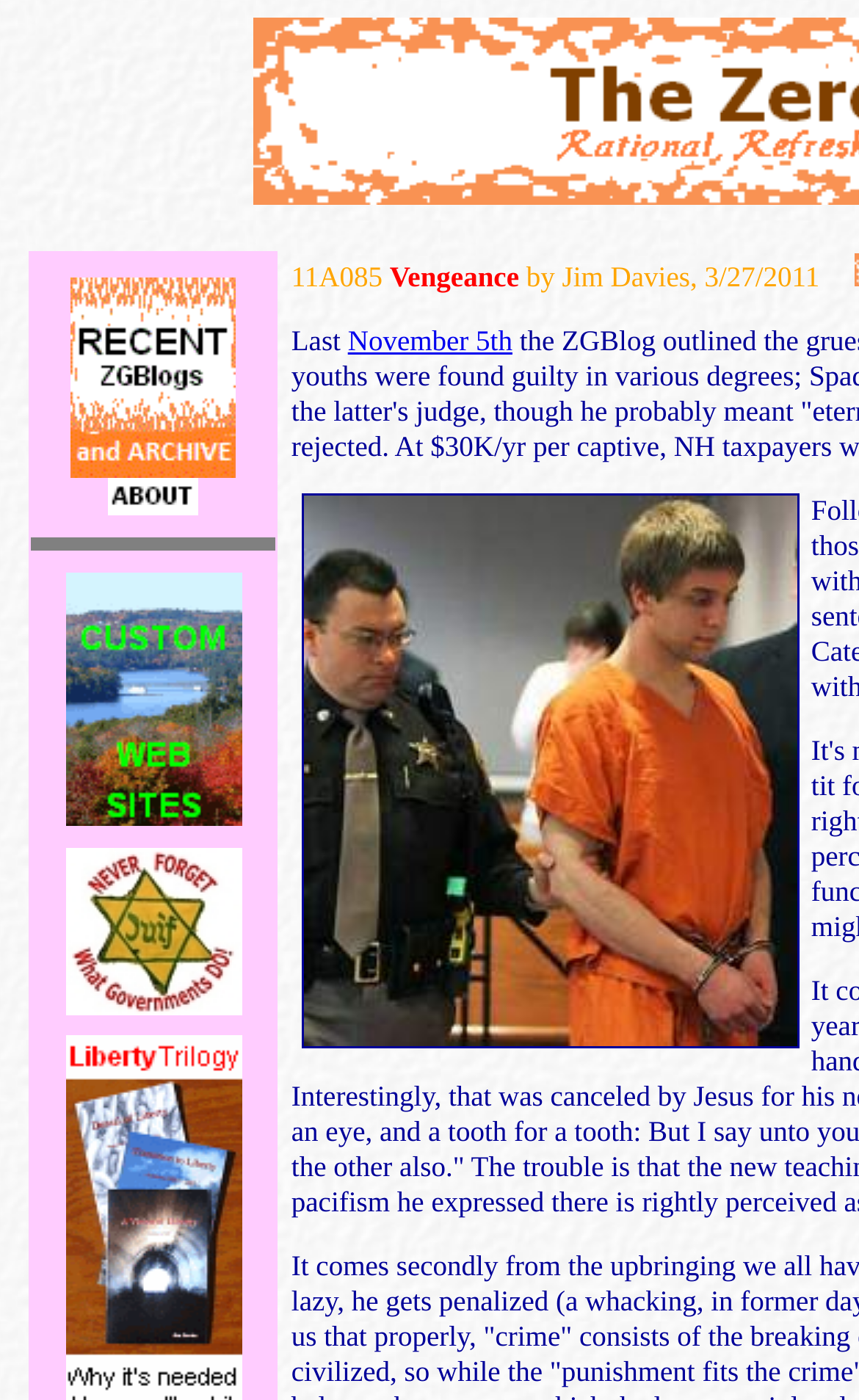How many images are there on the webpage?
Please provide a single word or phrase in response based on the screenshot.

5